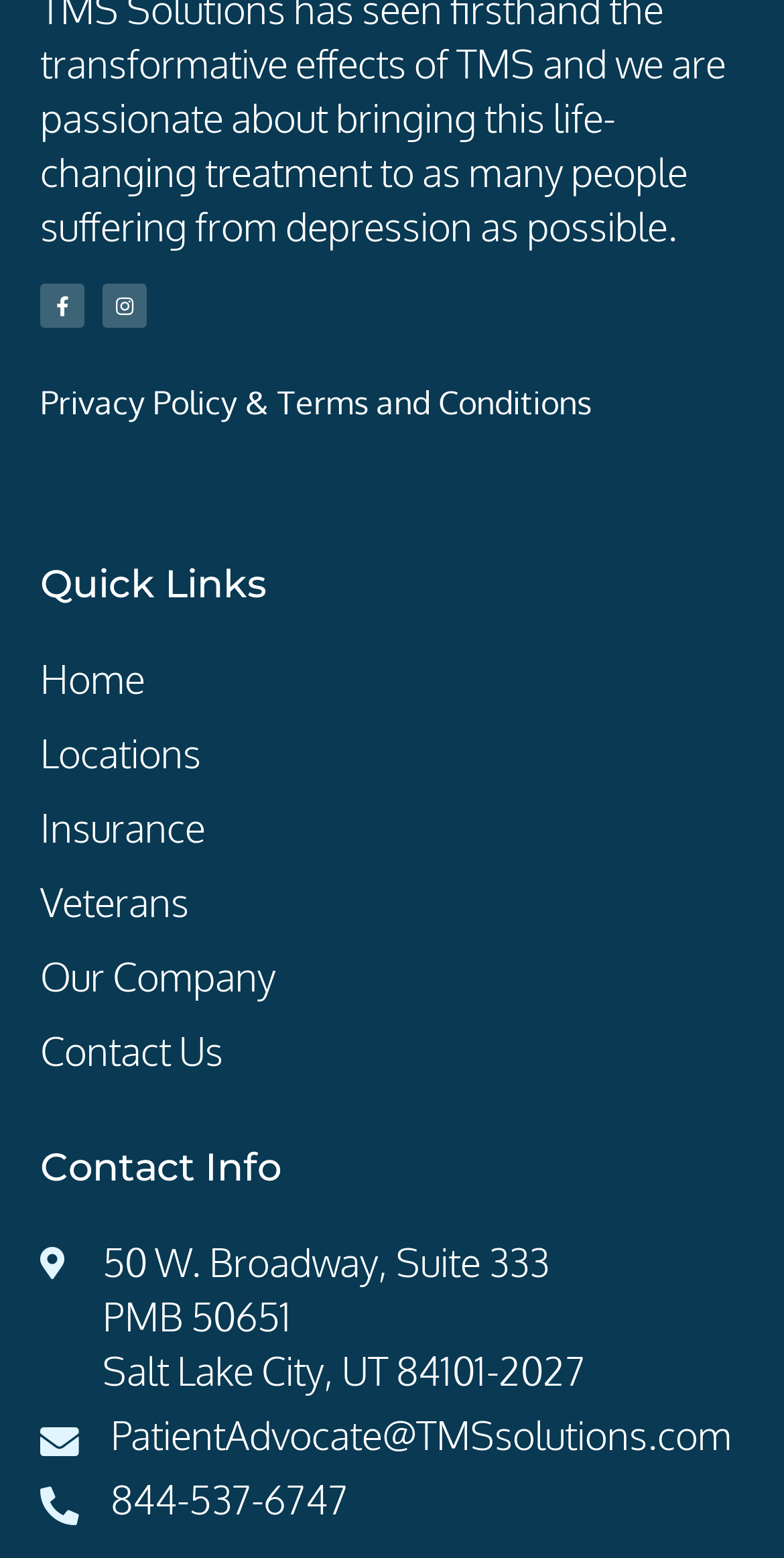What is the phone number to contact?
From the details in the image, answer the question comprehensively.

I found the phone number to contact by looking at the 'Contact Info' section, where it is listed as '844-537-6747'.